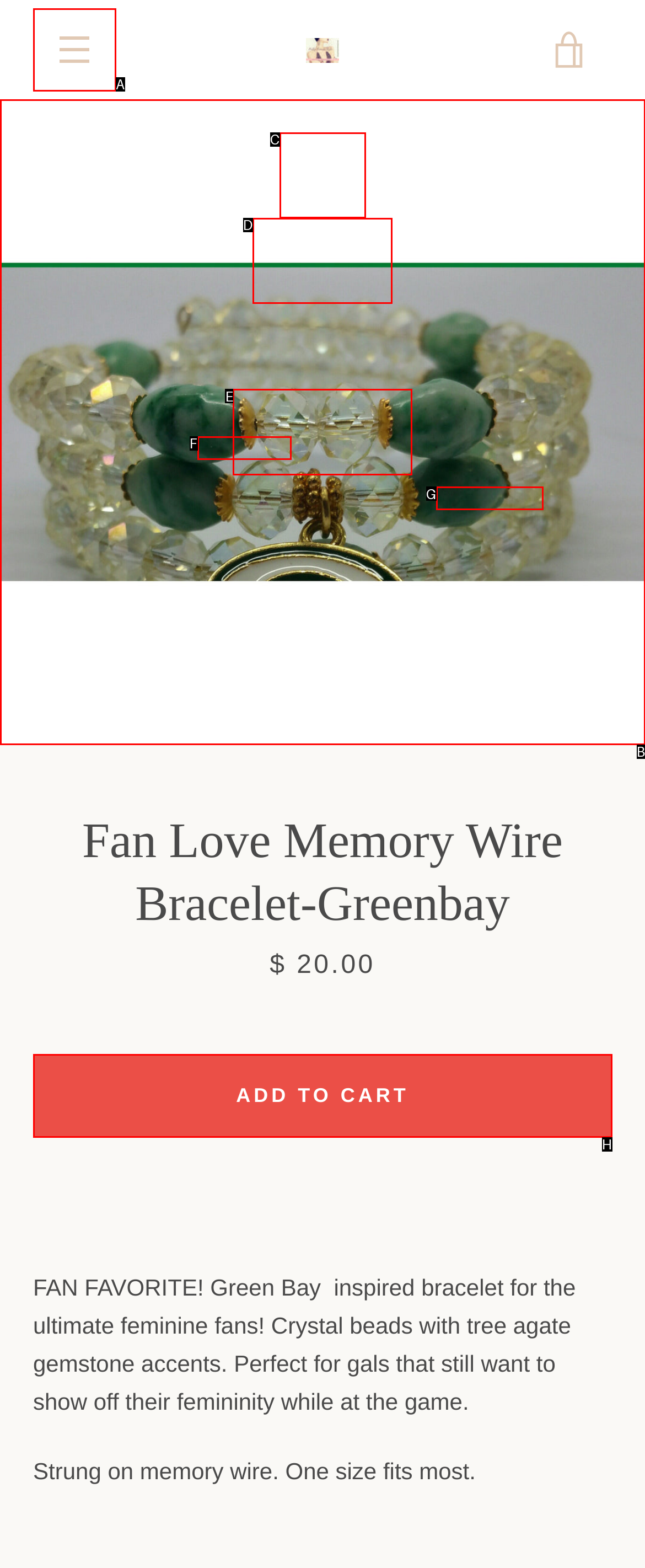Given the description: Add to Cart View cart, identify the HTML element that corresponds to it. Respond with the letter of the correct option.

H